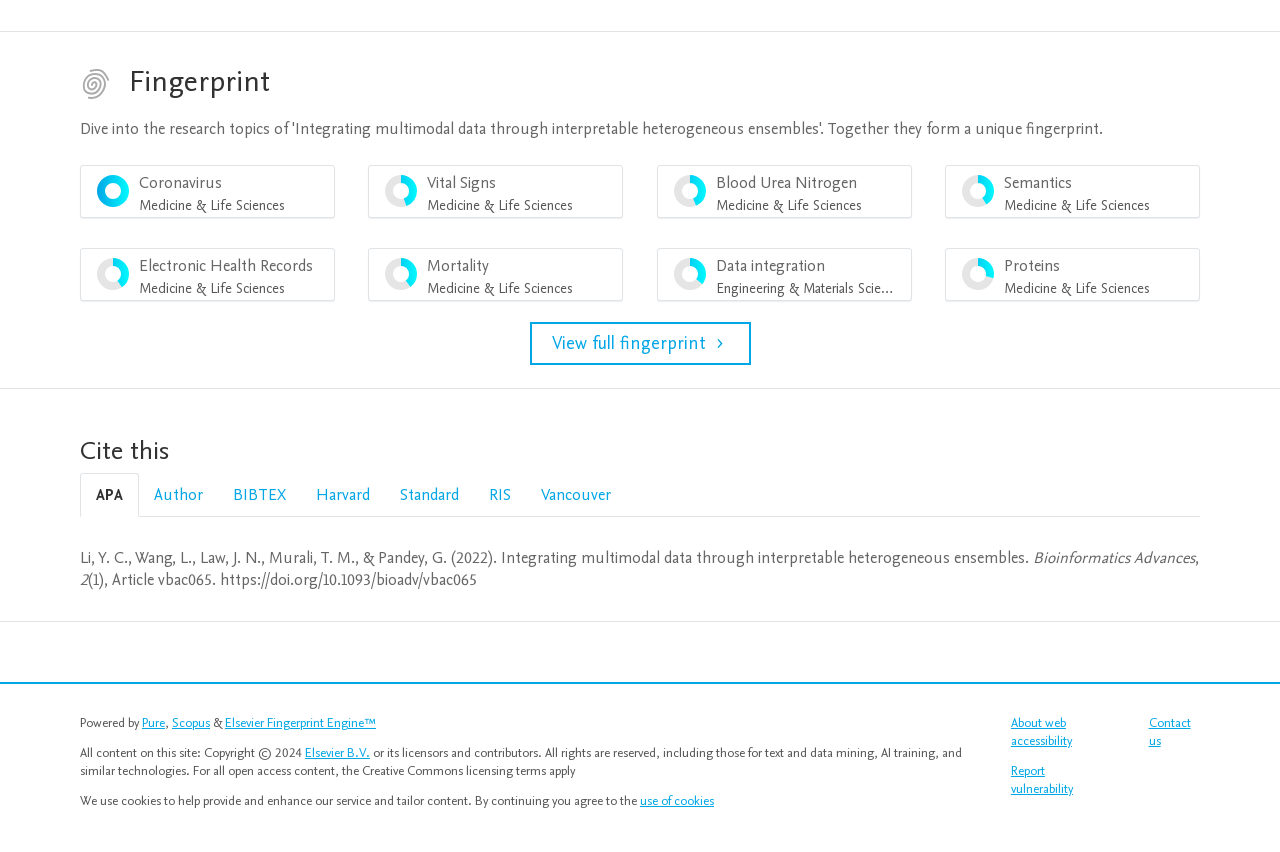Identify and provide the bounding box for the element described by: "APA".

[0.062, 0.556, 0.109, 0.607]